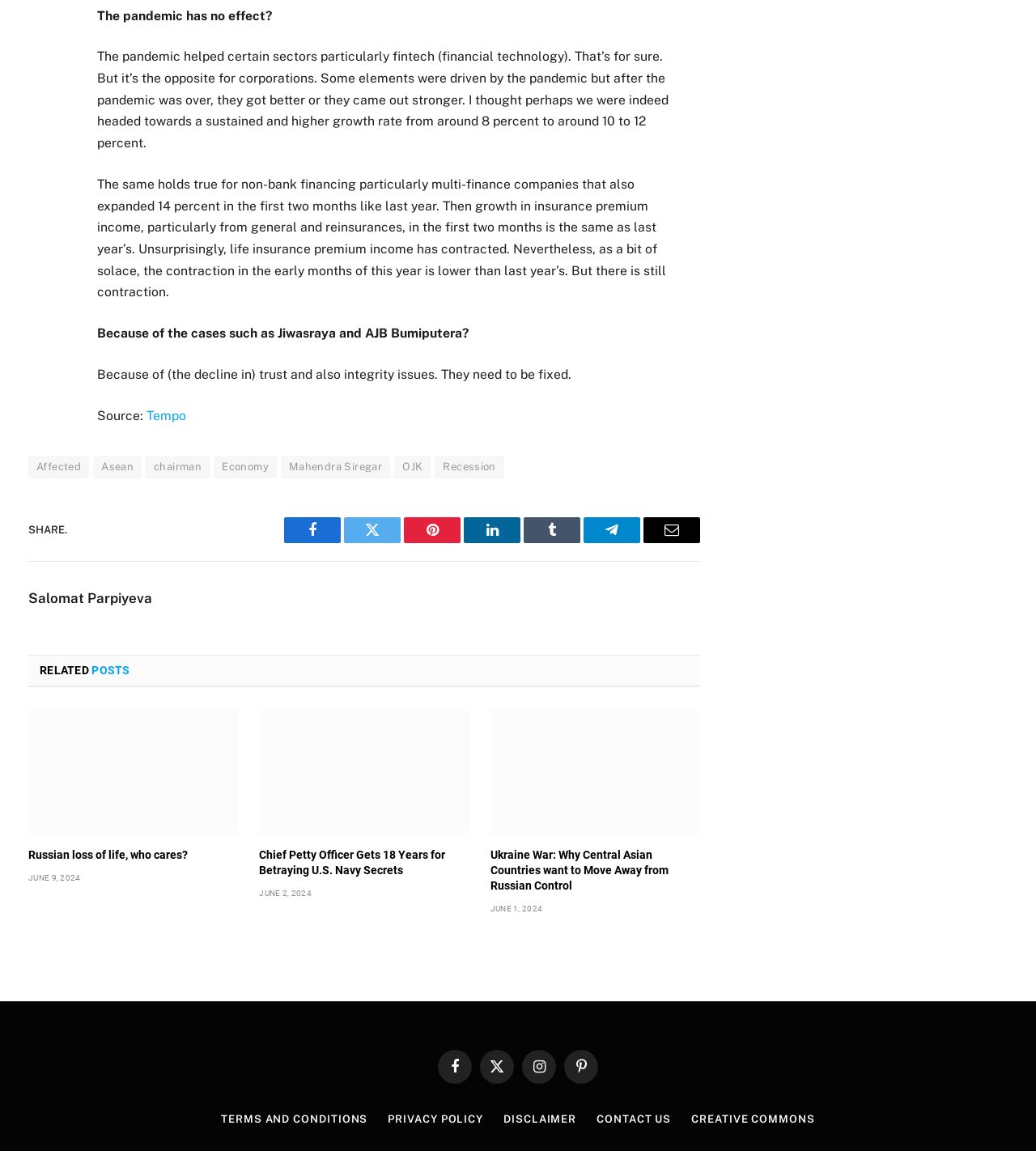Find the bounding box coordinates of the clickable element required to execute the following instruction: "Read related post 'Russian loss of life, who cares?'". Provide the coordinates as four float numbers between 0 and 1, i.e., [left, top, right, bottom].

[0.027, 0.617, 0.23, 0.725]